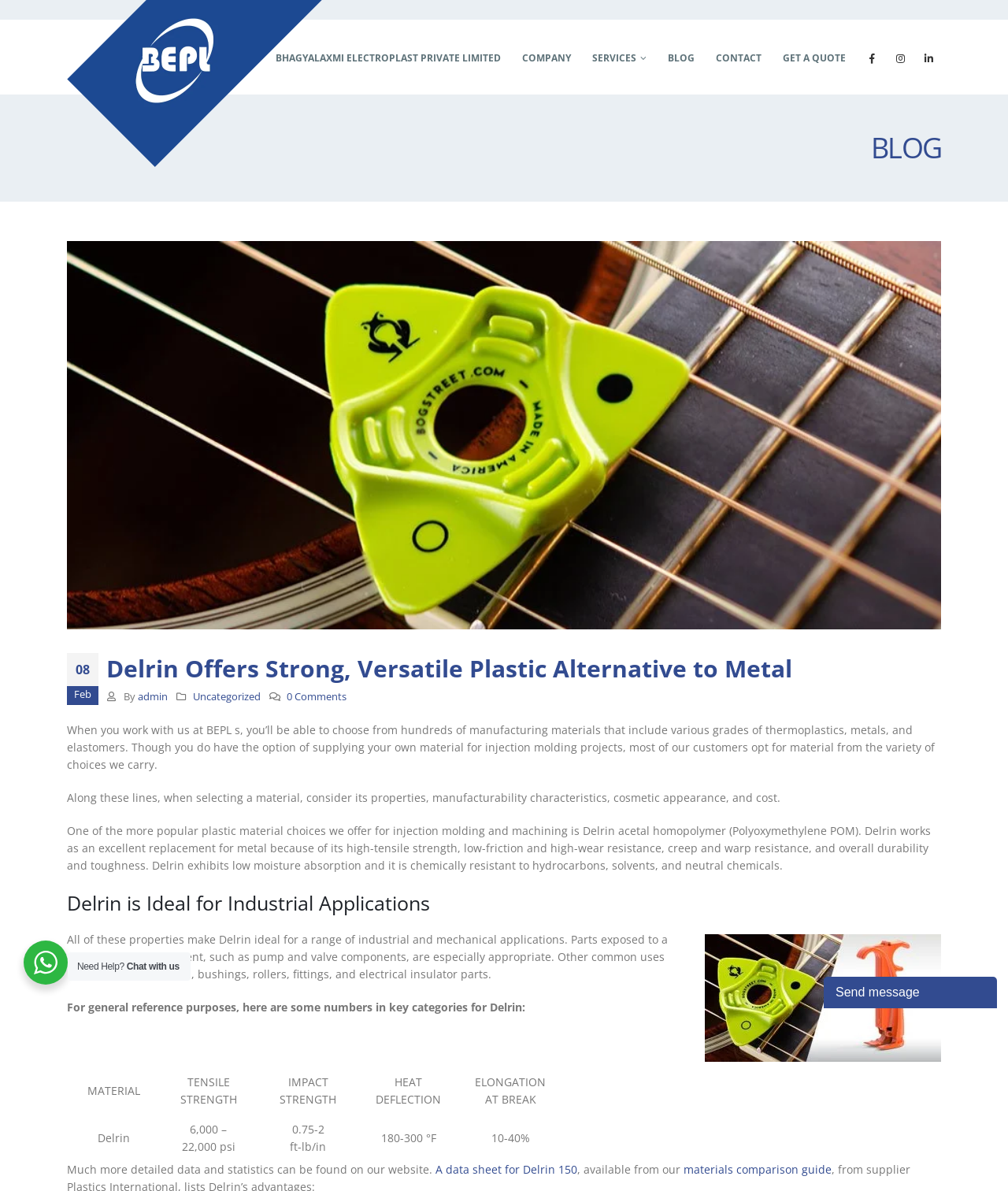Provide a brief response to the question below using a single word or phrase: 
What is the purpose of Delrin in industrial applications?

Replace metal